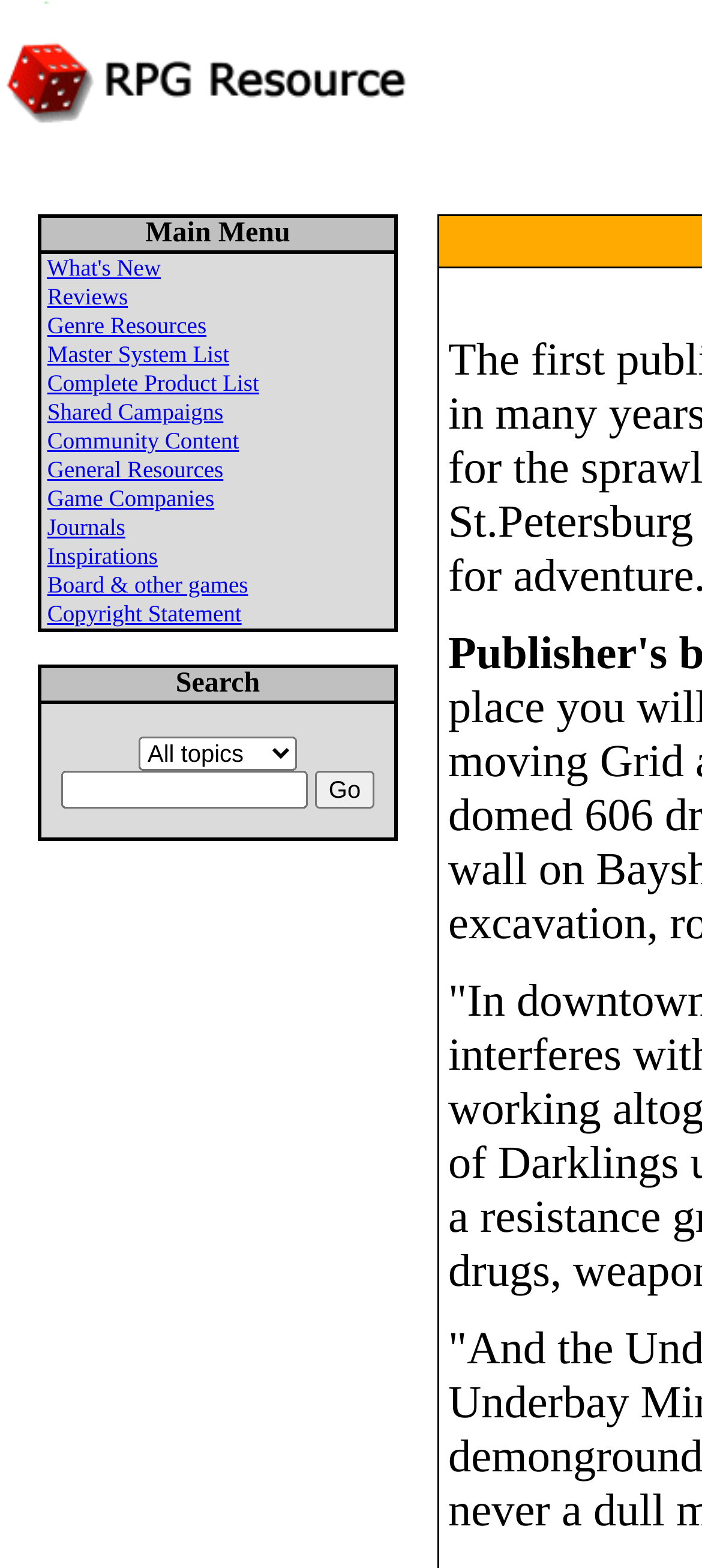Please reply with a single word or brief phrase to the question: 
What is the purpose of the search function?

To search all topics